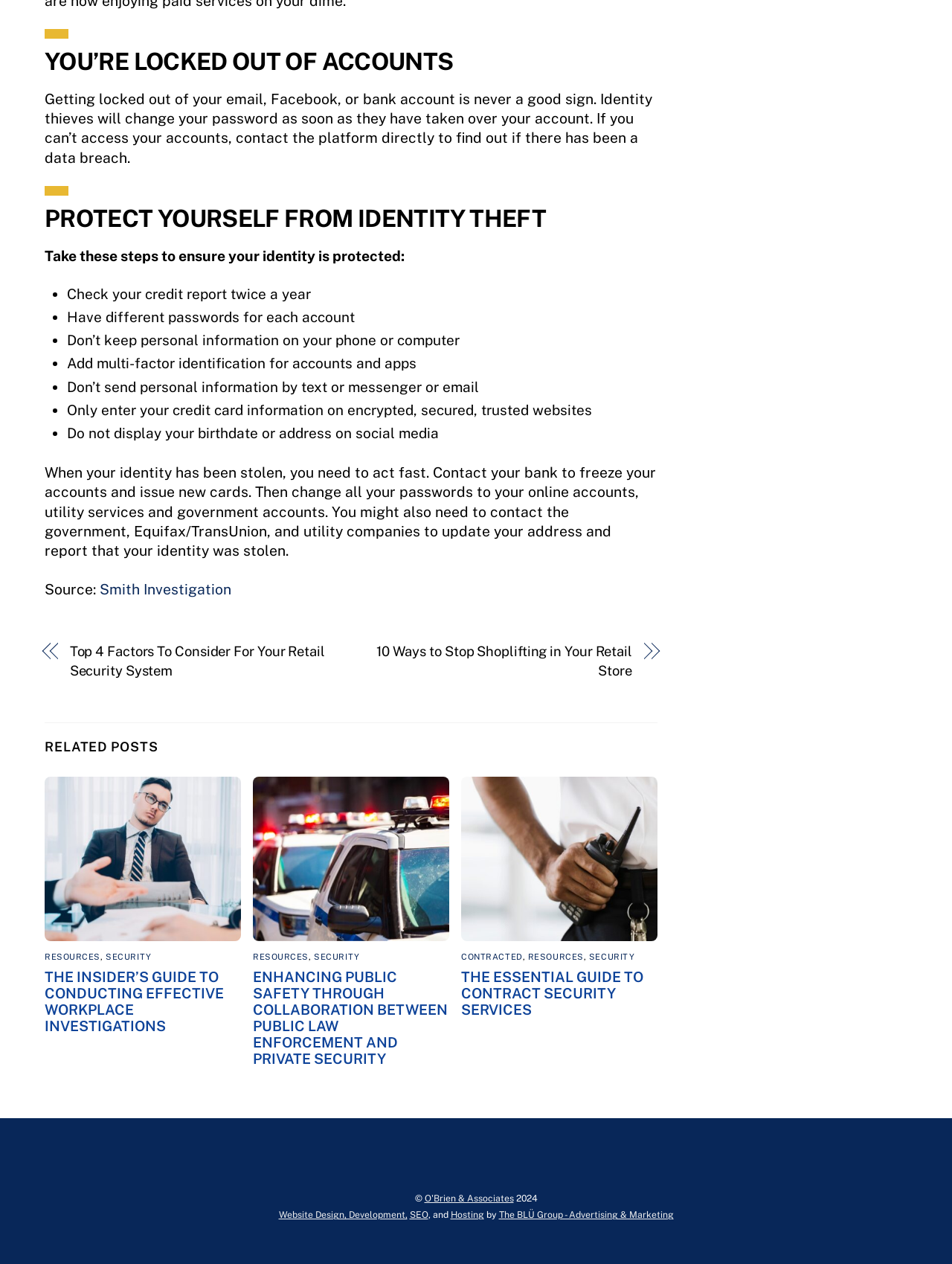Locate the bounding box coordinates of the area you need to click to fulfill this instruction: 'Click on 'Top 4 Factors To Consider For Your Retail Security System''. The coordinates must be in the form of four float numbers ranging from 0 to 1: [left, top, right, bottom].

[0.073, 0.508, 0.349, 0.539]